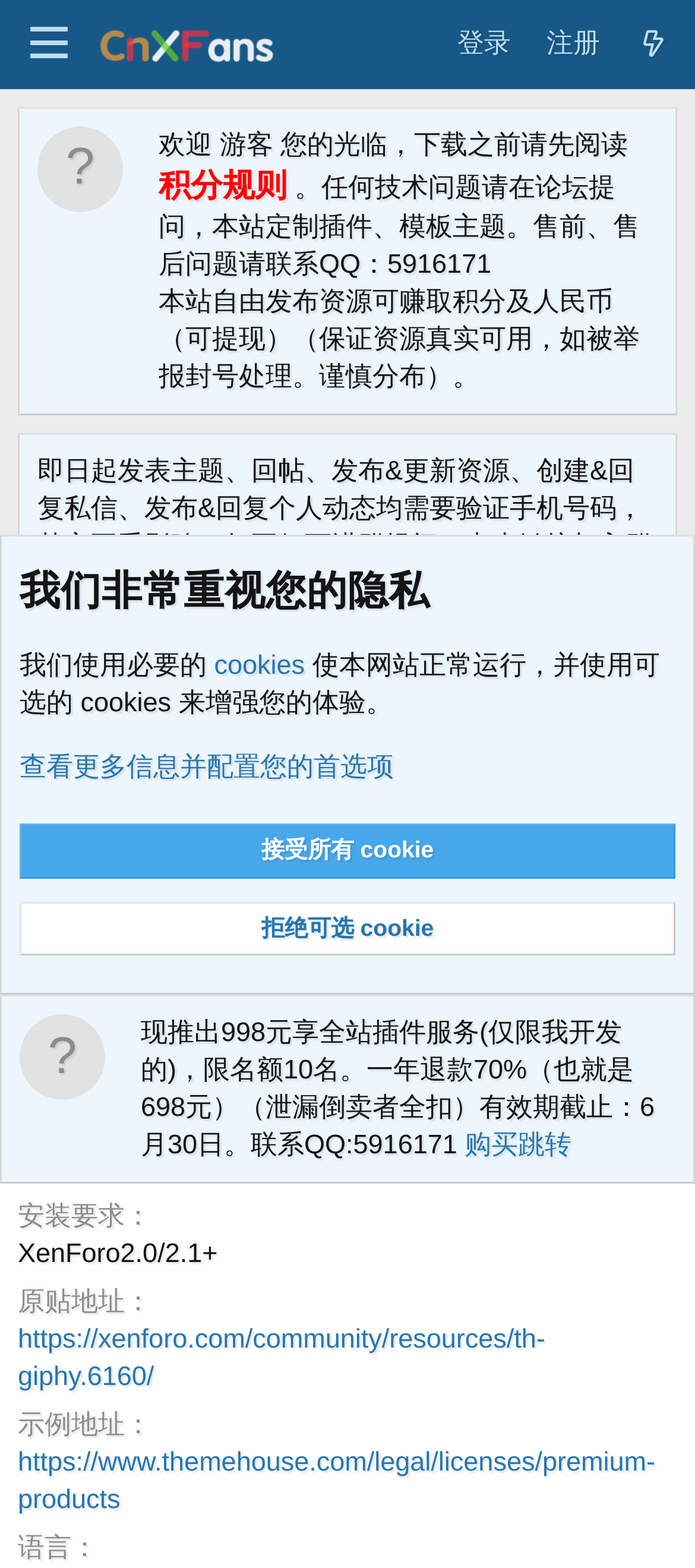Please provide a detailed answer to the question below based on the screenshot: 
What is the compatible version of XenForo for this plugin?

The compatible version of XenForo for this plugin can be found in the description list element that describes the compatible versions, which is located in the section that describes the plugin details.